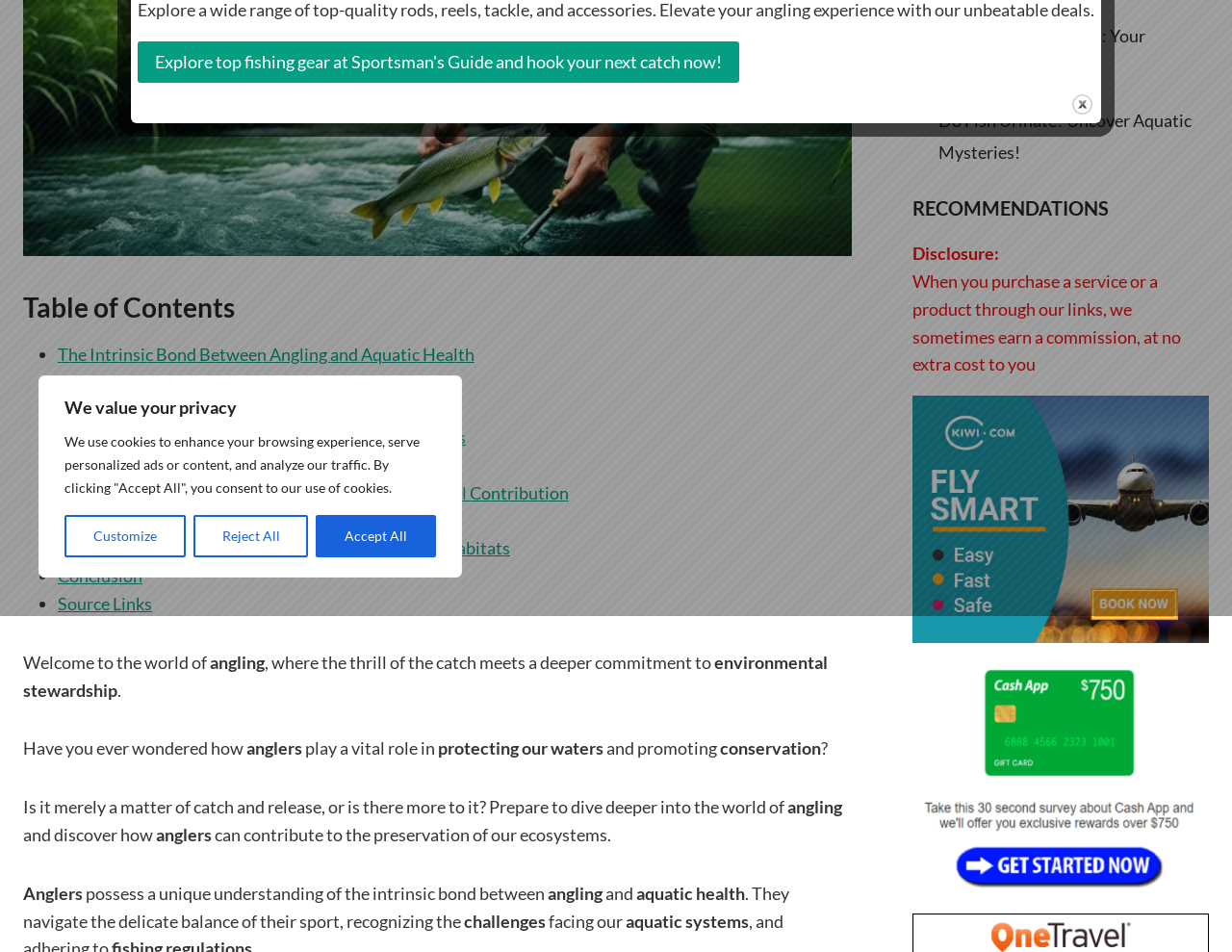Ascertain the bounding box coordinates for the UI element detailed here: "parent_node: Search for: name="s" placeholder="Search"". The coordinates should be provided as [left, top, right, bottom] with each value being a float between 0 and 1.

None